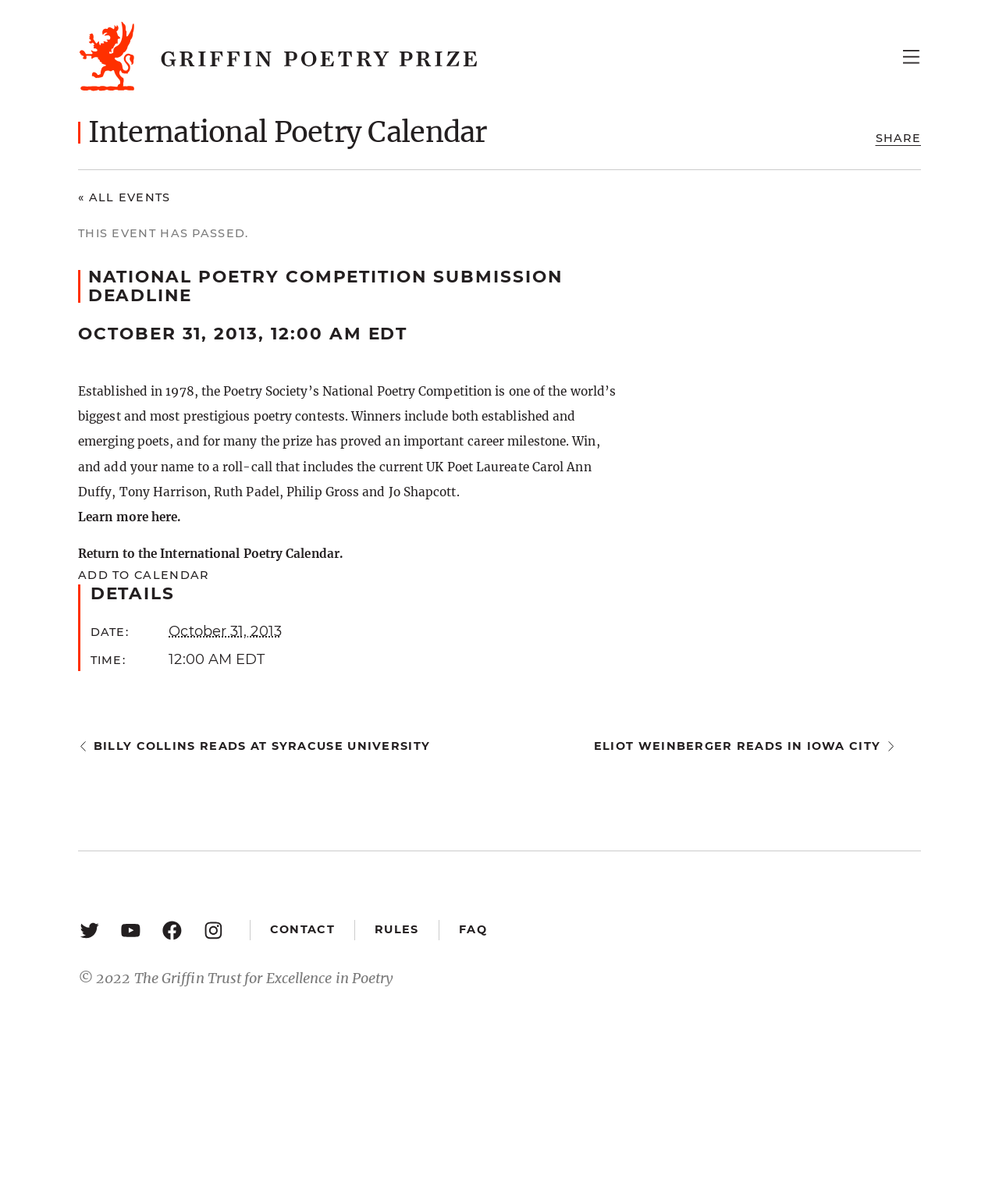Please identify the bounding box coordinates of where to click in order to follow the instruction: "Learn more about the National Poetry Competition".

[0.078, 0.423, 0.181, 0.435]